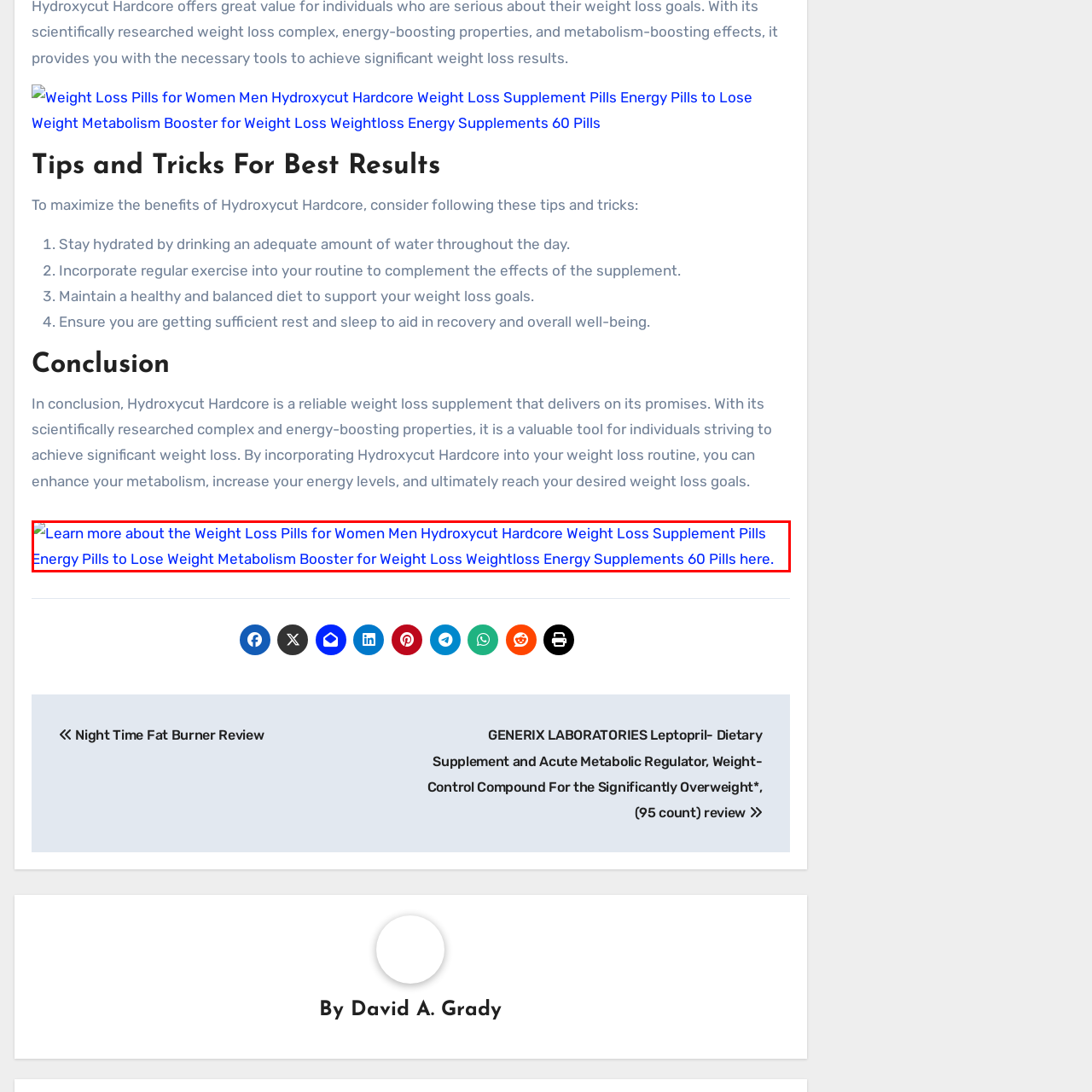Observe the image within the red outline and respond to the ensuing question with a detailed explanation based on the visual aspects of the image: 
What is one of the benefits of using this weight loss supplement?

The caption highlights the energy-boosting properties of Hydroxycut Hardcore, suggesting that it can help increase energy levels in individuals using the product.